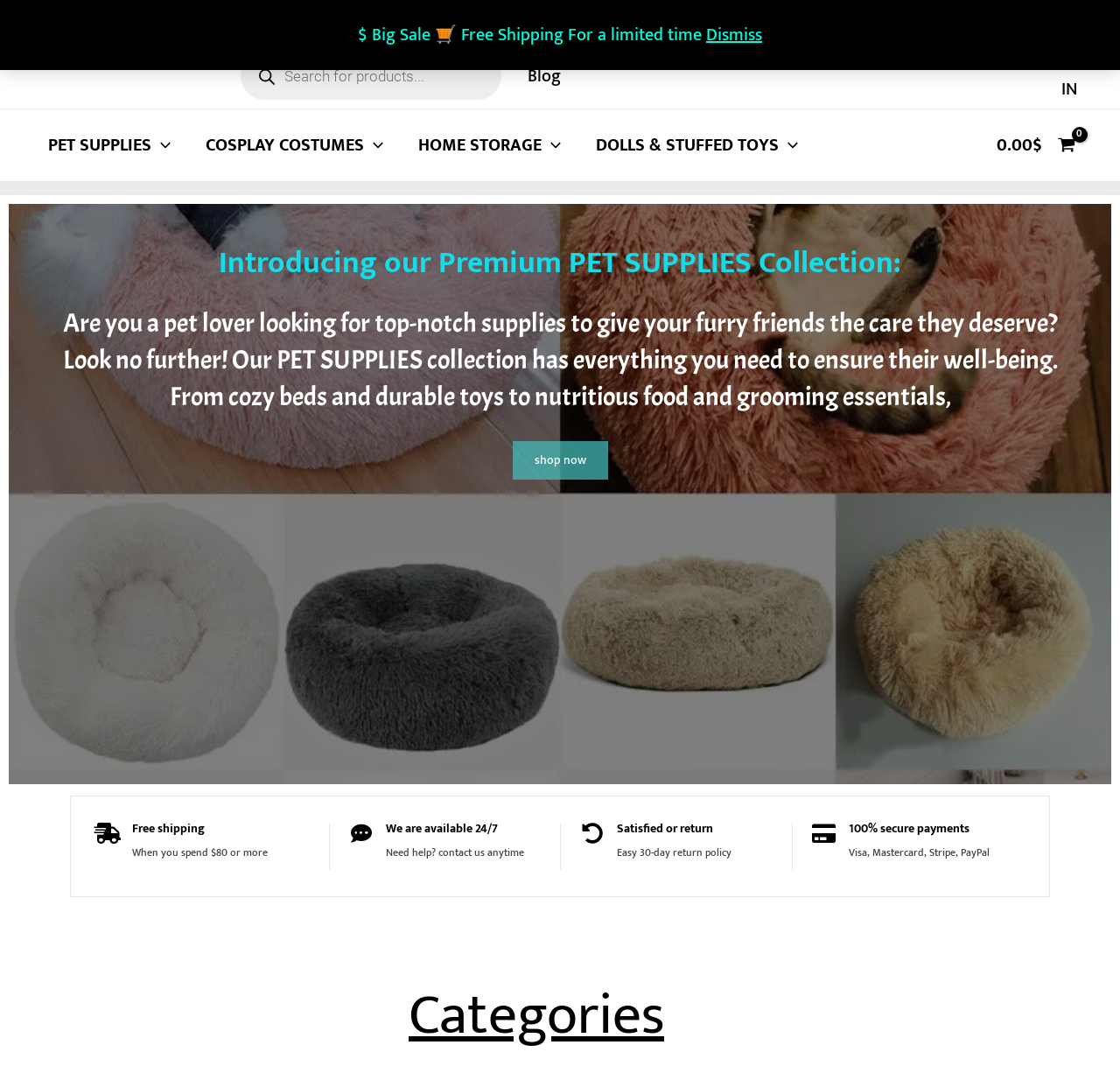Please identify the bounding box coordinates of the region to click in order to complete the given instruction: "Go to contact us page". The coordinates should be four float numbers between 0 and 1, i.e., [left, top, right, bottom].

[0.207, 0.0, 0.309, 0.041]